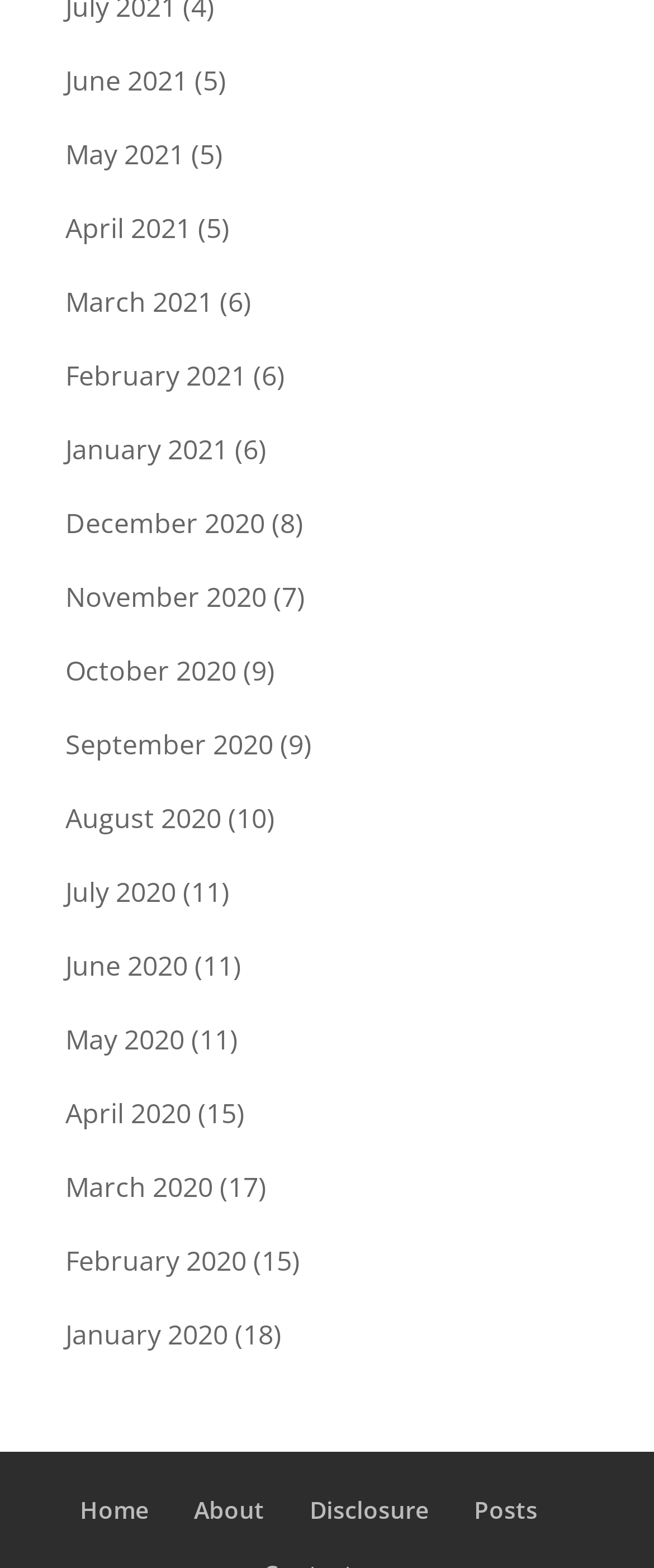Please indicate the bounding box coordinates of the element's region to be clicked to achieve the instruction: "View June 2021 posts". Provide the coordinates as four float numbers between 0 and 1, i.e., [left, top, right, bottom].

[0.1, 0.04, 0.287, 0.063]